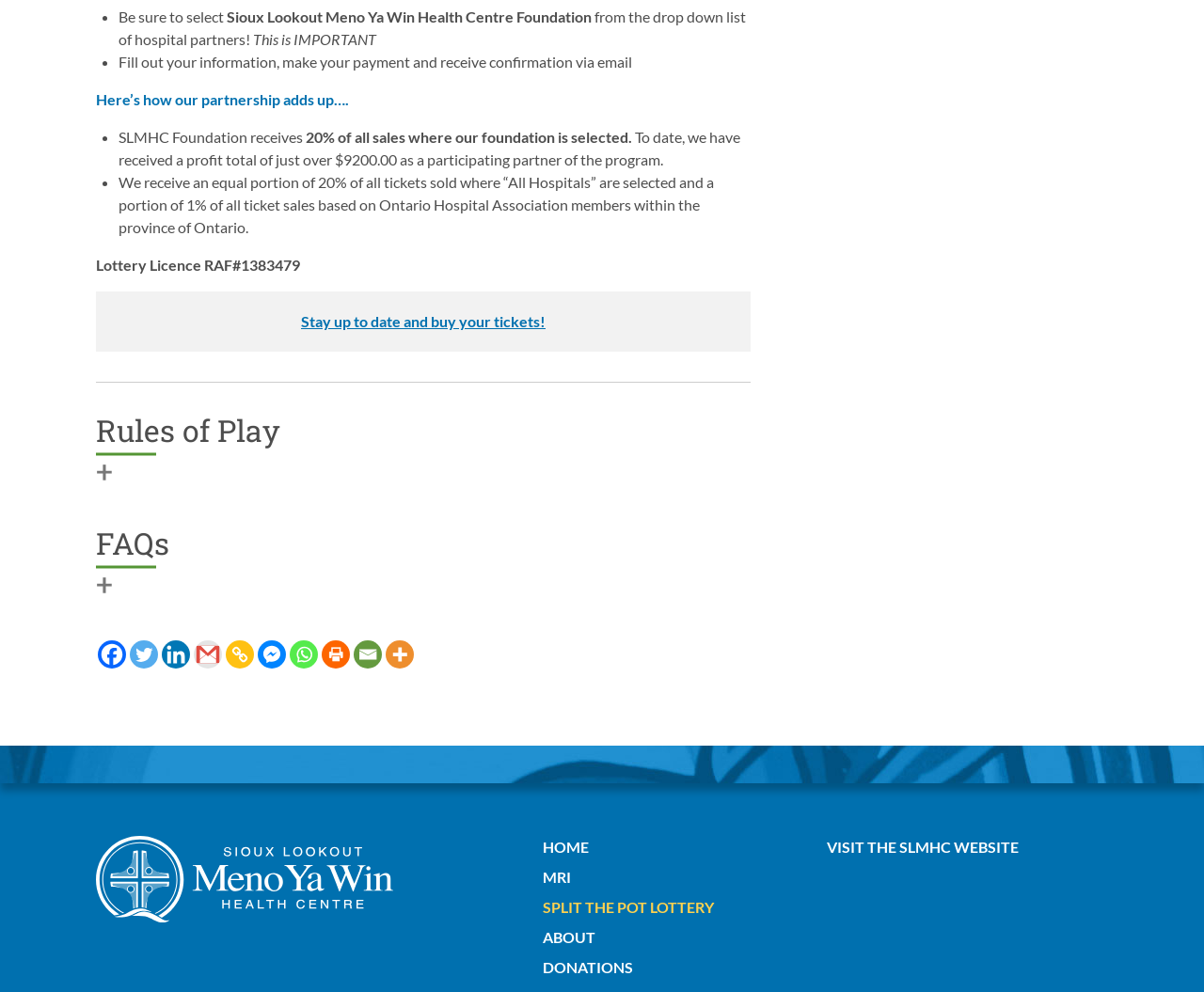Give a one-word or short phrase answer to the question: 
What is the purpose of the 'Rules of Play' button?

To view rules of play